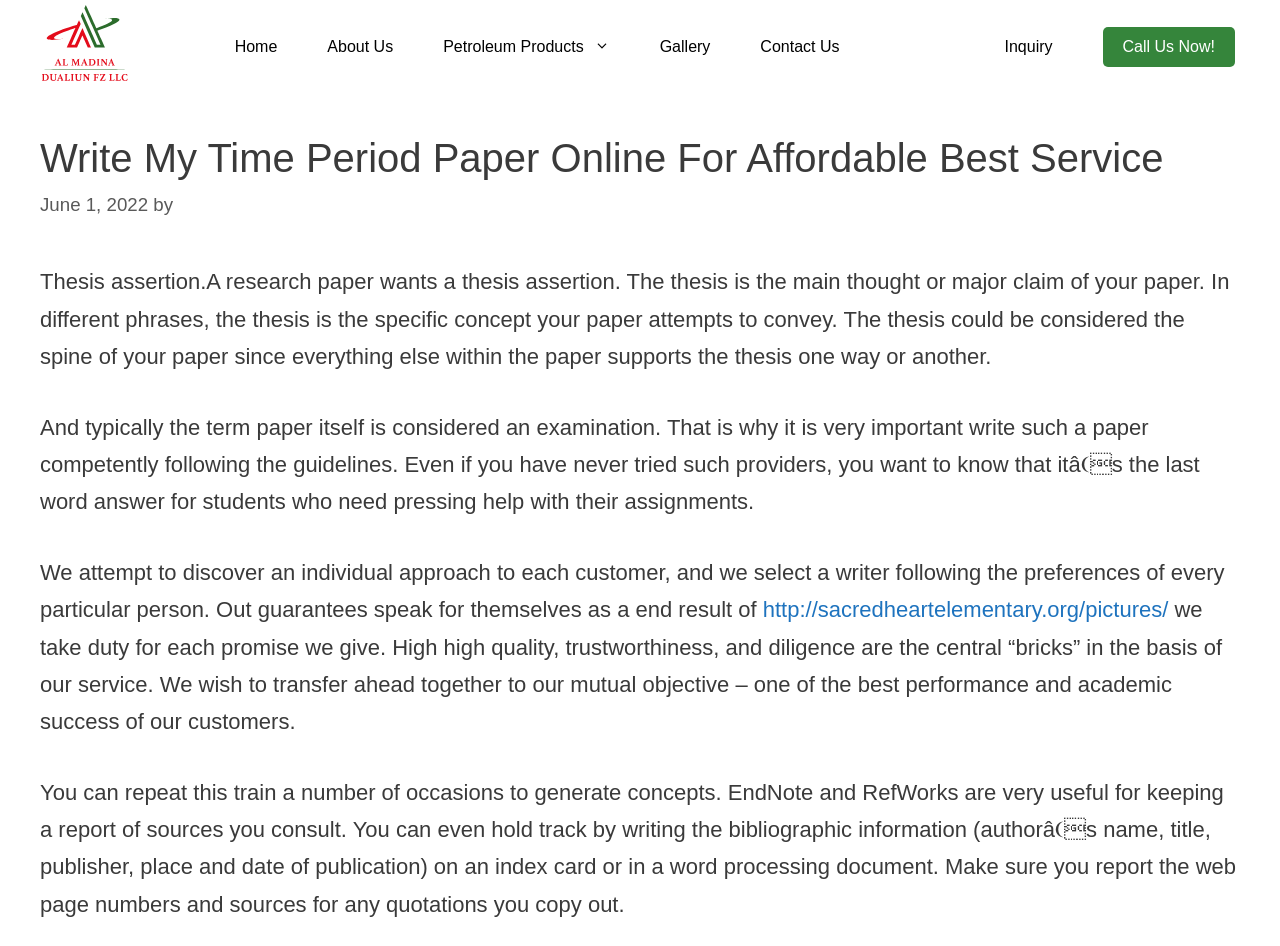Locate the bounding box coordinates of the clickable part needed for the task: "Click the 'Home' link".

[0.168, 0.029, 0.232, 0.071]